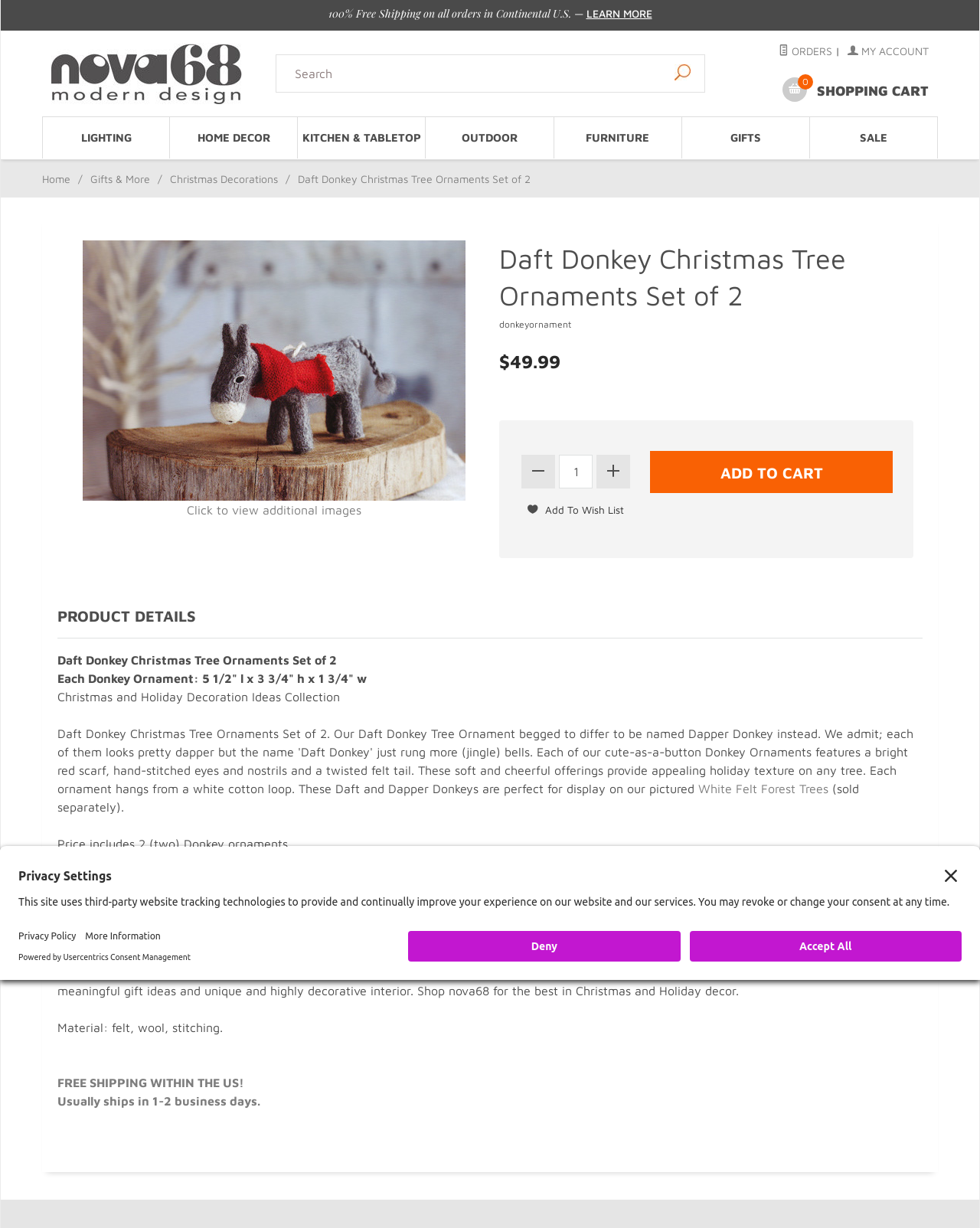Locate the bounding box of the UI element described in the following text: "Learn More".

[0.598, 0.006, 0.665, 0.016]